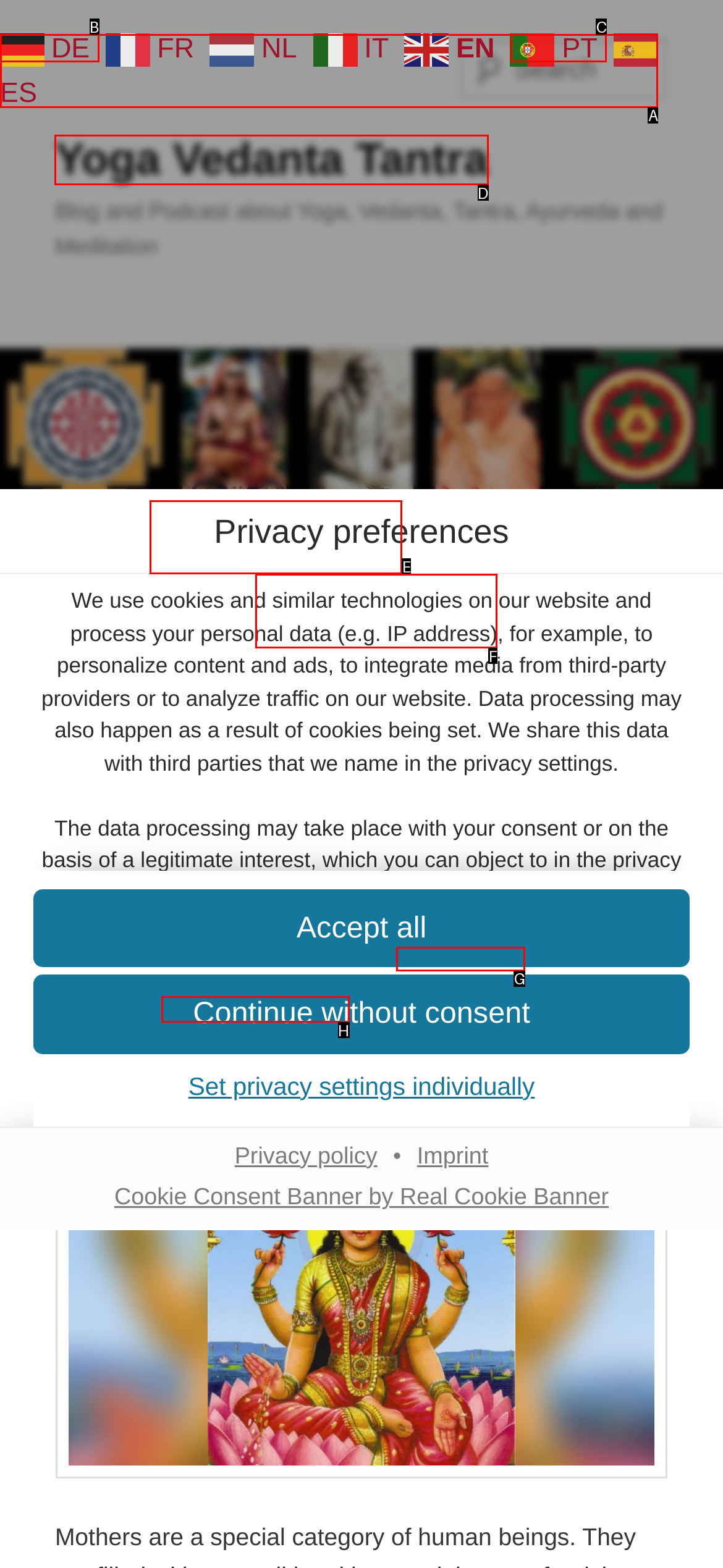Tell me which option best matches the description: 12. February 2024
Answer with the option's letter from the given choices directly.

H